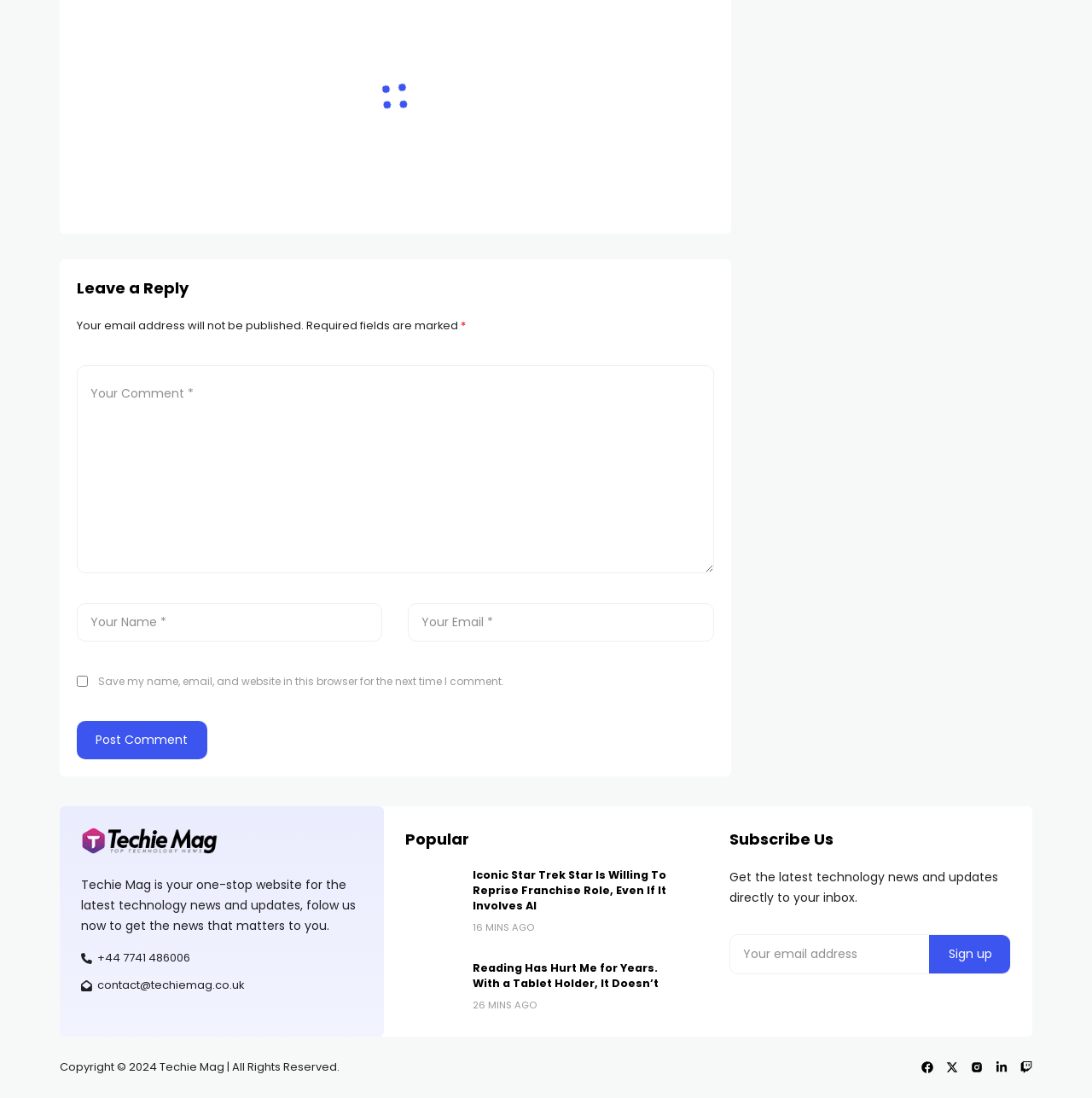Specify the bounding box coordinates of the region I need to click to perform the following instruction: "Click on the 'November 2023' link". The coordinates must be four float numbers in the range of 0 to 1, i.e., [left, top, right, bottom].

None